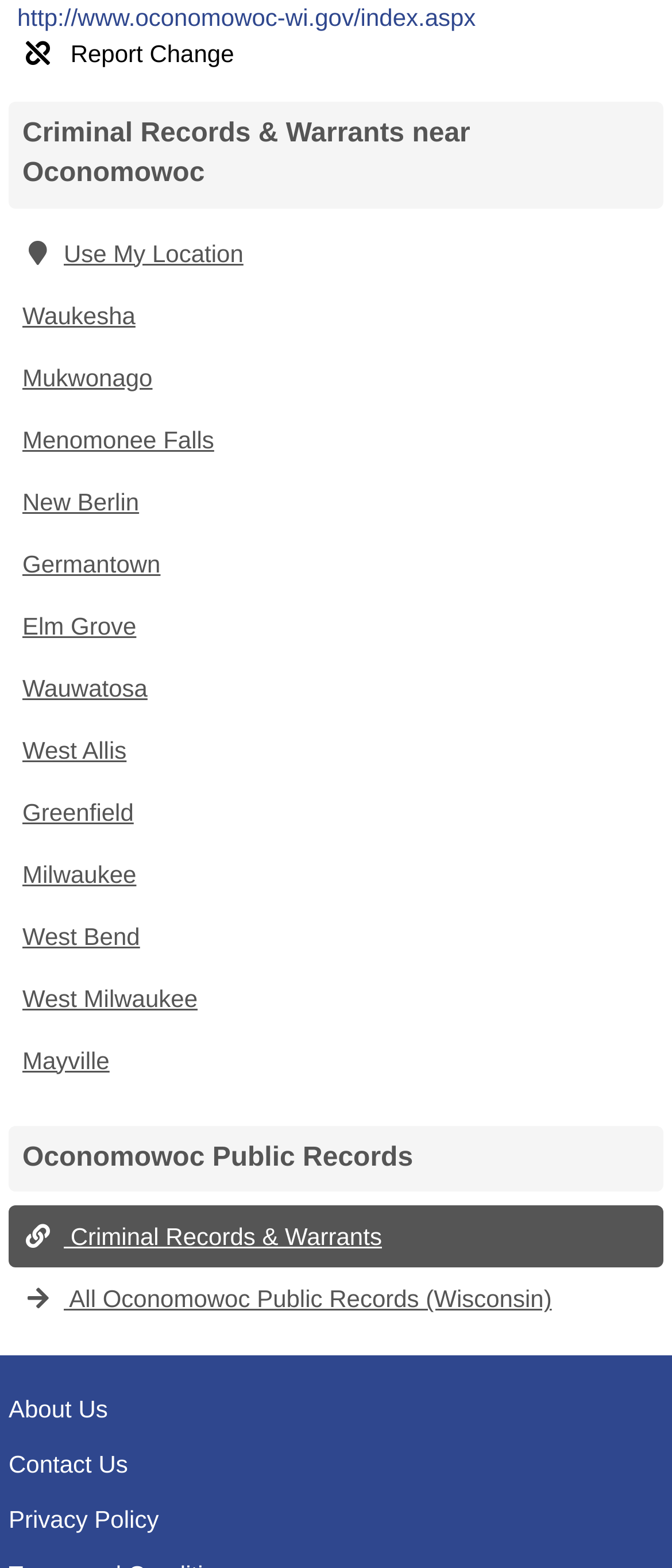Kindly determine the bounding box coordinates for the area that needs to be clicked to execute this instruction: "Contact us".

[0.013, 0.916, 0.987, 0.952]